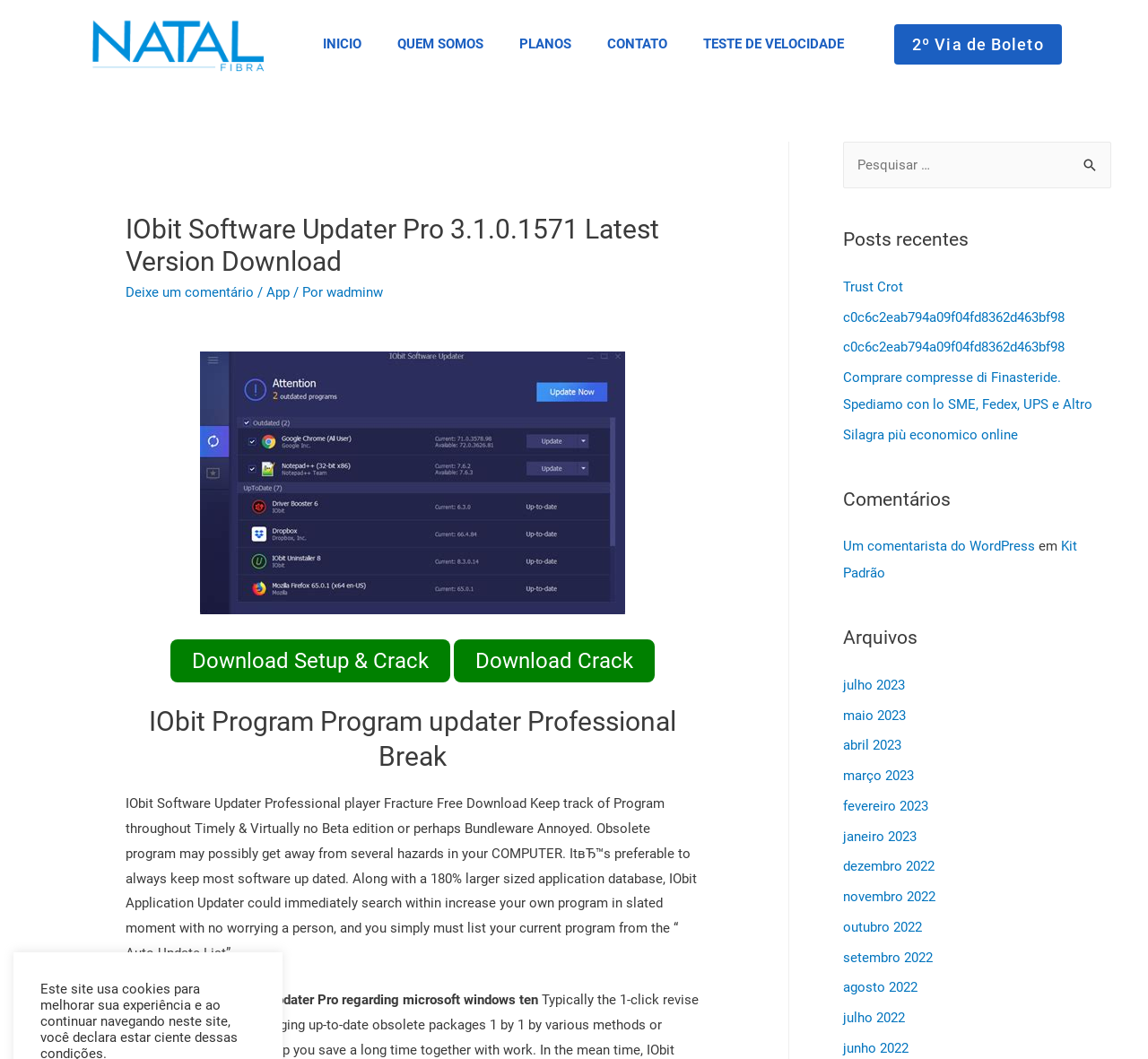Determine the main headline of the webpage and provide its text.

IObit Software Updater Pro 3.1.0.1571 Latest Version Download